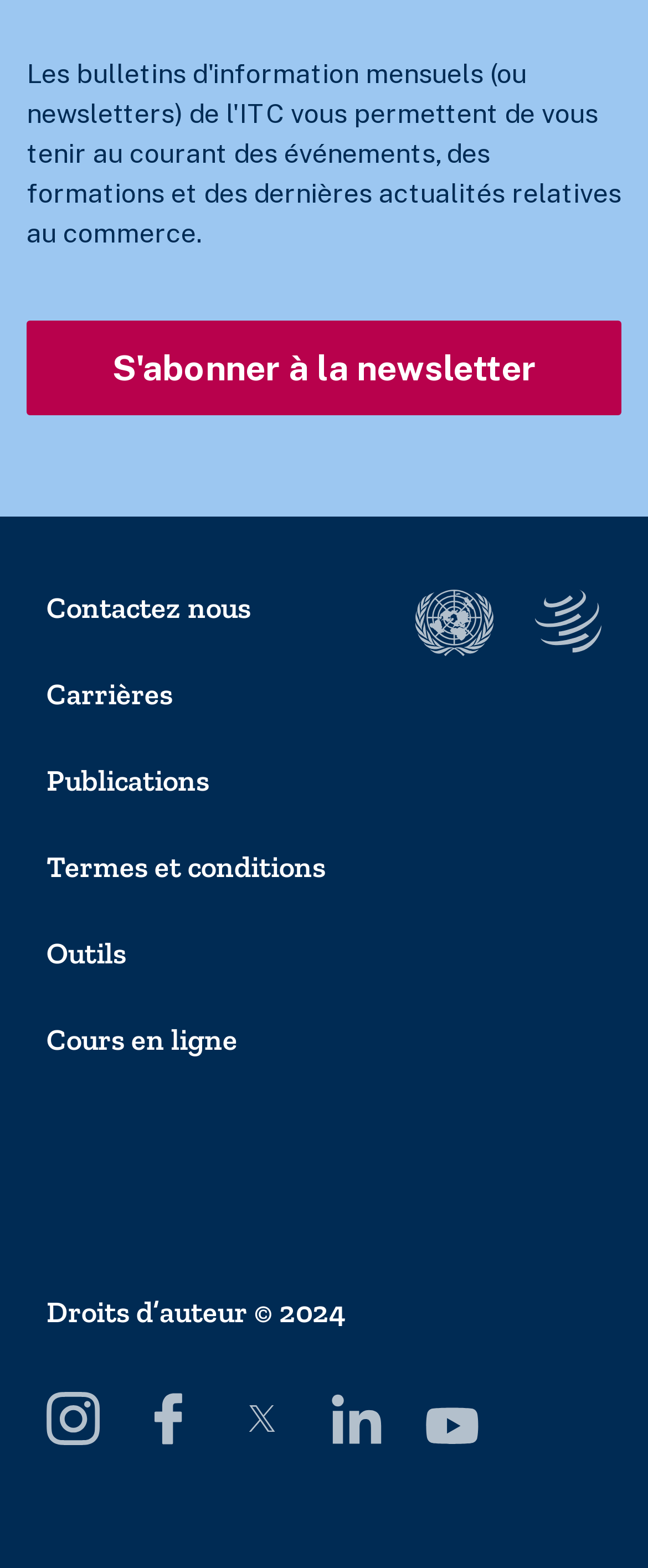What organizations are linked on the webpage?
Based on the content of the image, thoroughly explain and answer the question.

The webpage contains links to two organizations, WTO and UNCTAD, which are likely partners or affiliates of the website. These links may provide users with access to additional resources and information related to the website's content.